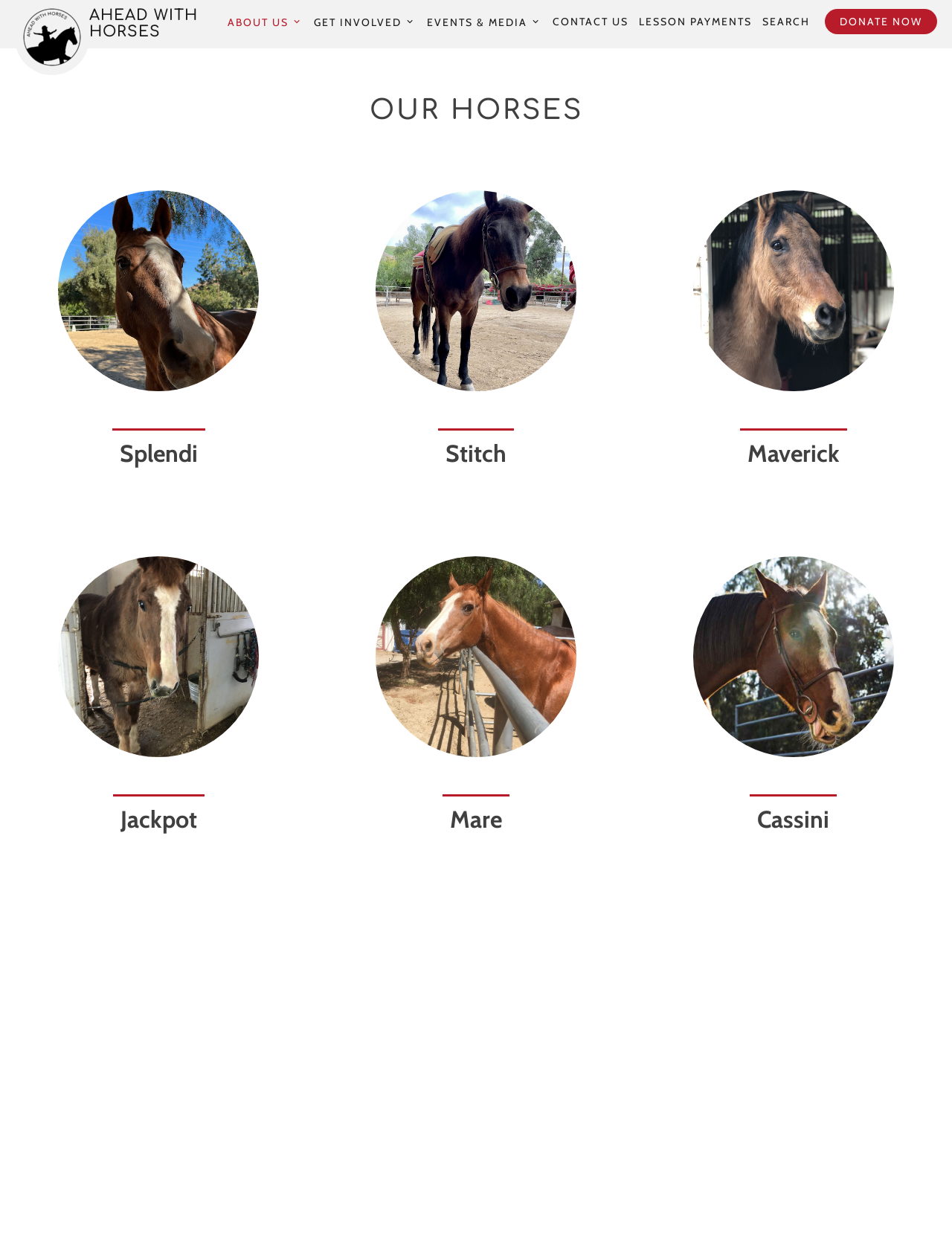What is the name of the horse that used to be a 3-day eventer?
Answer the question in a detailed and comprehensive manner.

I found the answer by looking at the dialog element that describes Maverick. The static text in the dialog element mentions that Maverick used to be a 3-day eventer horse.